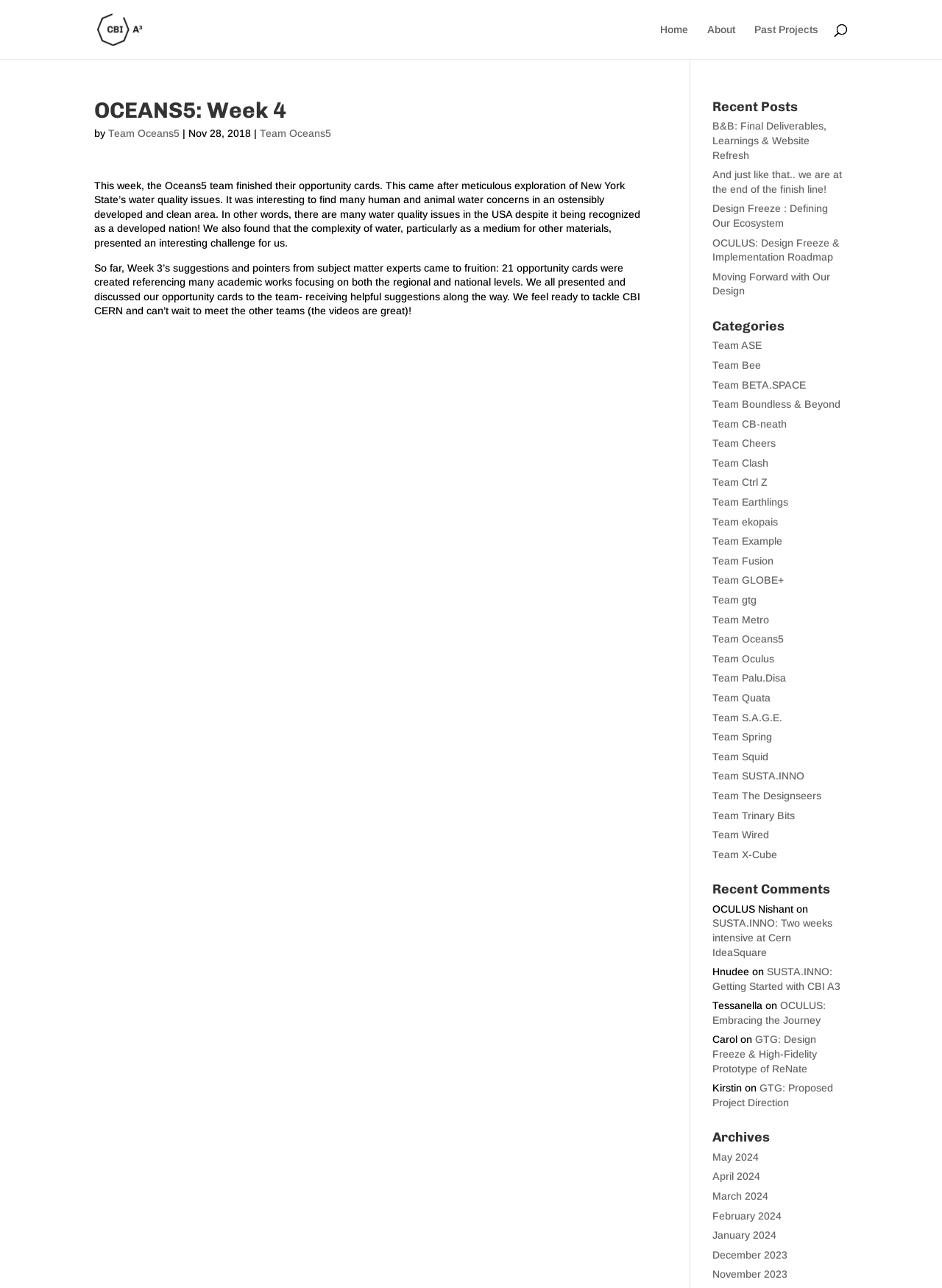What is the date of the blog post?
Could you answer the question with a detailed and thorough explanation?

The date of the blog post can be found in the article section where it says 'Nov 28, 2018'. This is the date when the blog post was published.